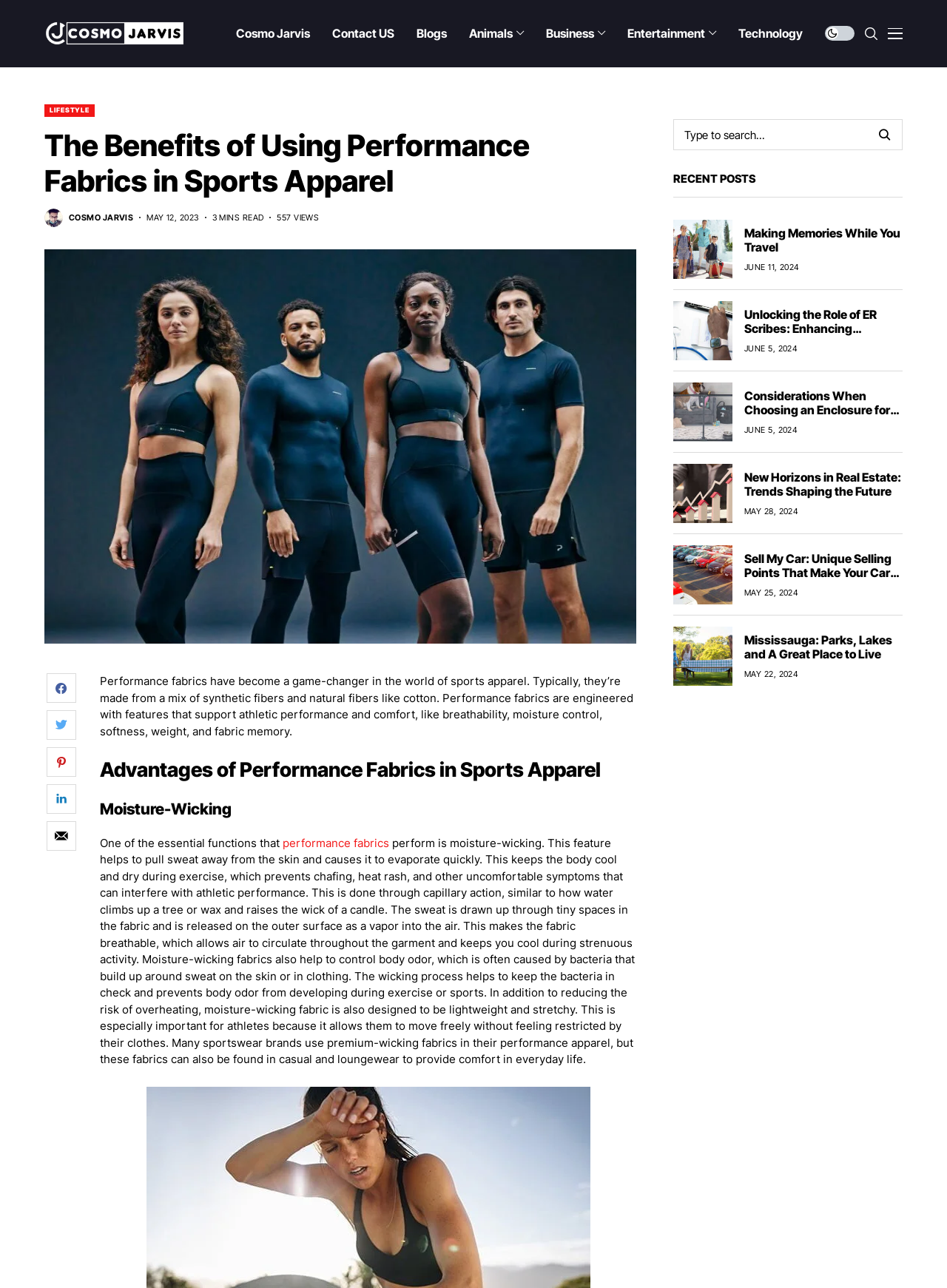Determine the bounding box of the UI element mentioned here: "Lifestyle". The coordinates must be in the format [left, top, right, bottom] with values ranging from 0 to 1.

[0.047, 0.081, 0.1, 0.091]